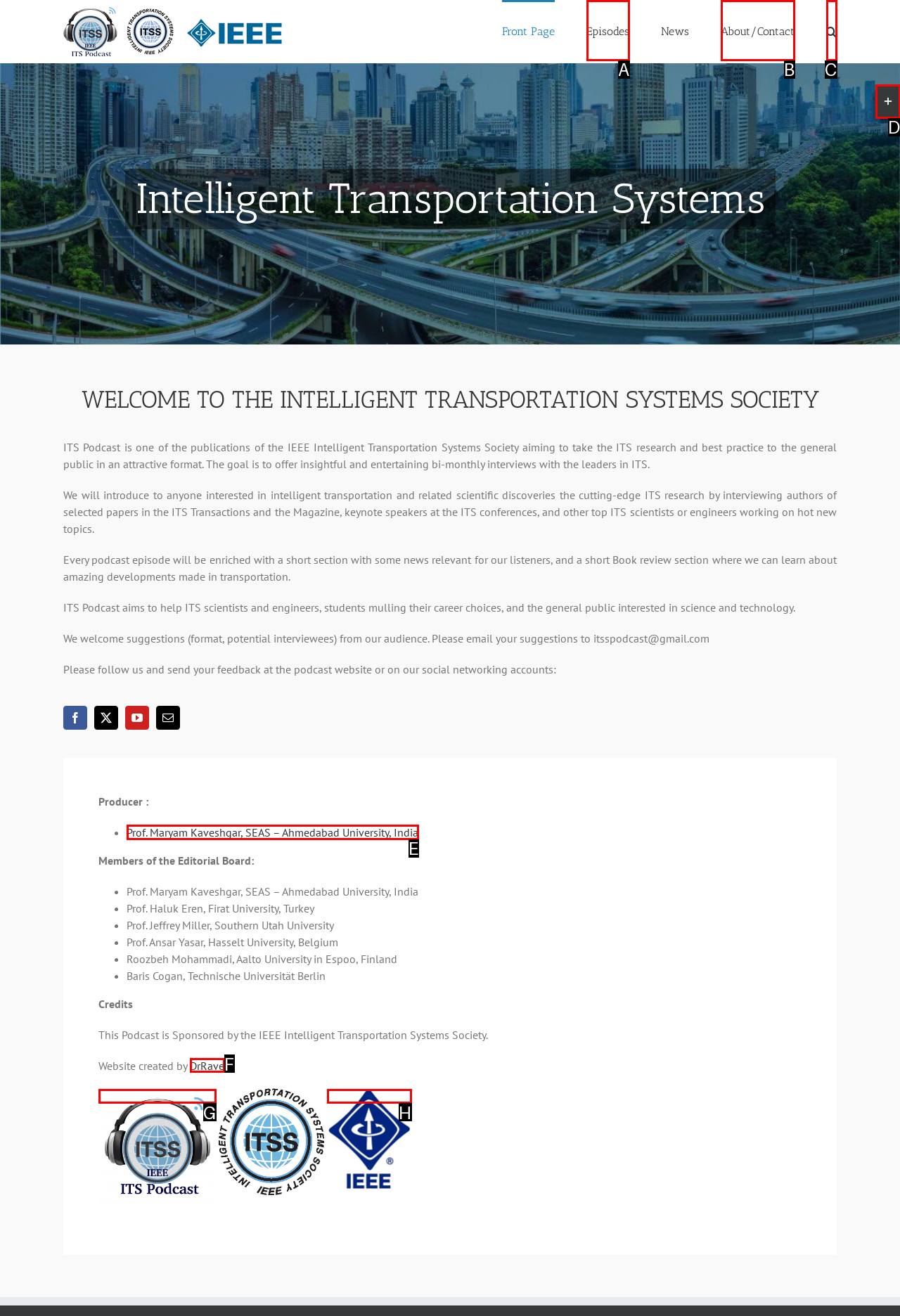Show which HTML element I need to click to perform this task: Contact the producer Answer with the letter of the correct choice.

E